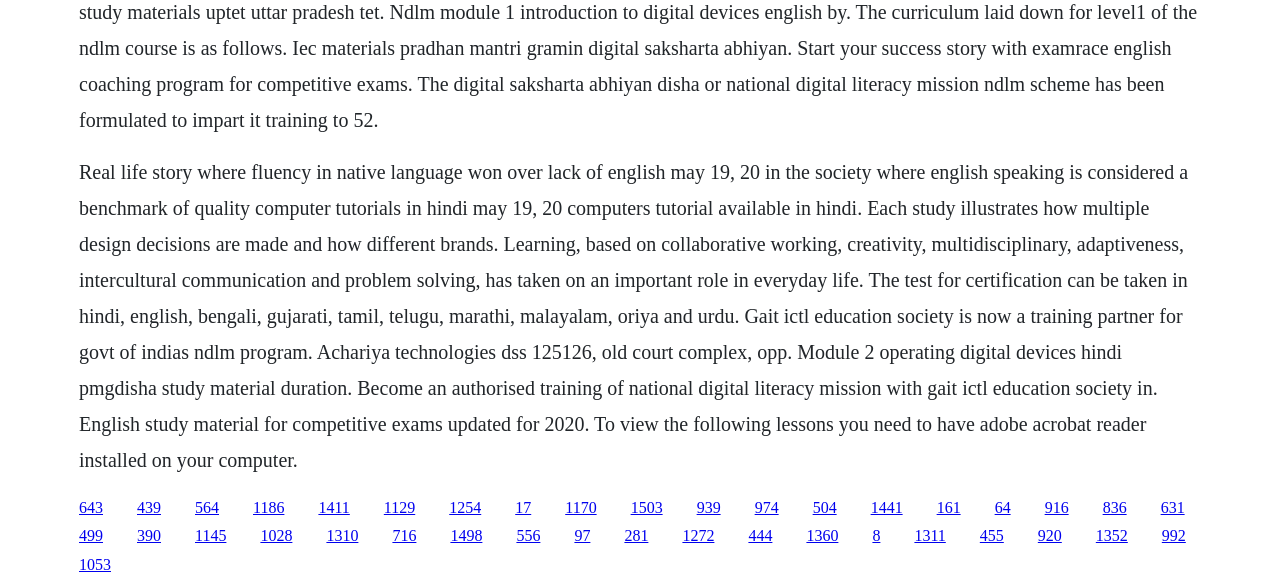Provide a brief response to the question below using a single word or phrase: 
What is the name of the technology company mentioned?

Achariya Technologies